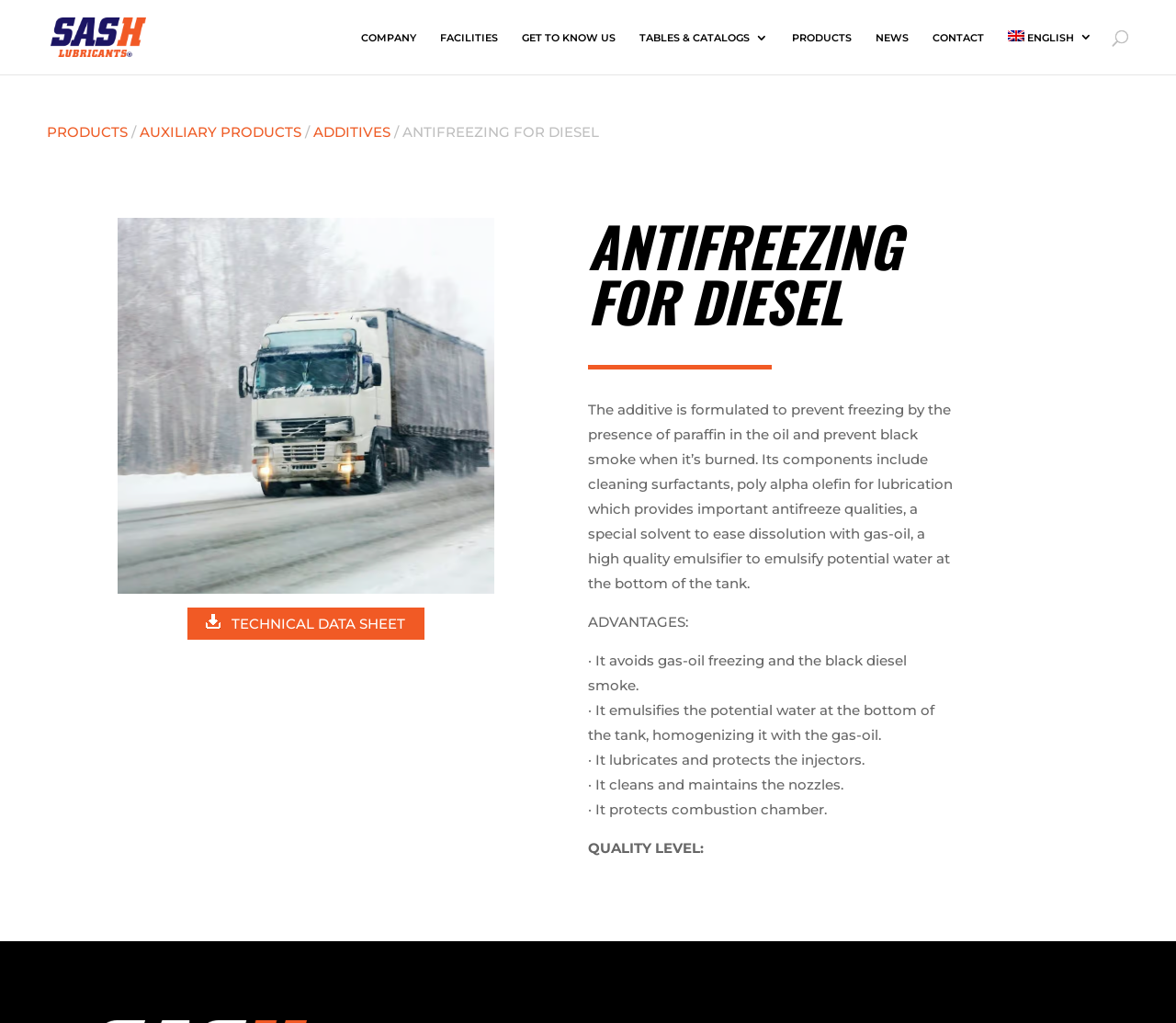Please mark the clickable region by giving the bounding box coordinates needed to complete this instruction: "learn about additives".

[0.267, 0.121, 0.332, 0.138]